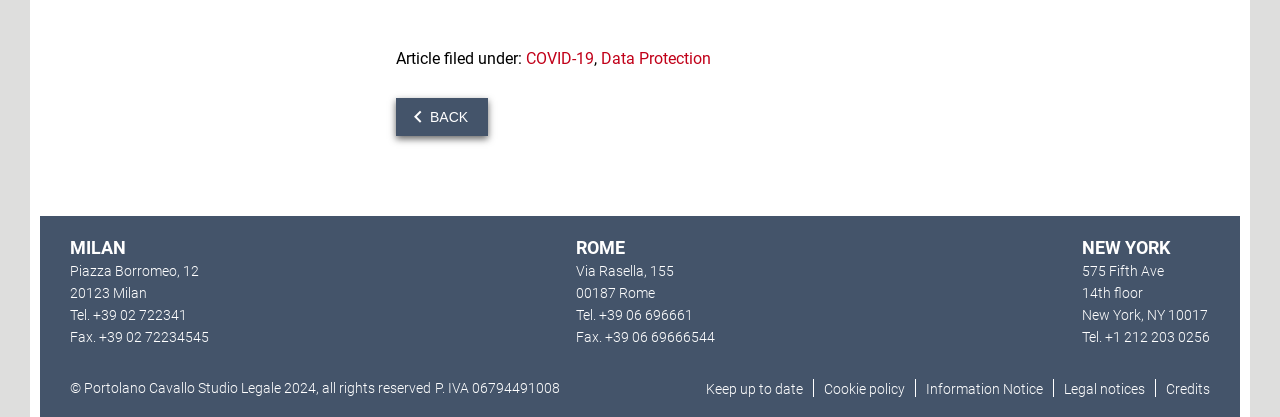Please determine the bounding box coordinates of the element to click on in order to accomplish the following task: "View Milan office contact". Ensure the coordinates are four float numbers ranging from 0 to 1, i.e., [left, top, right, bottom].

[0.055, 0.566, 0.163, 0.835]